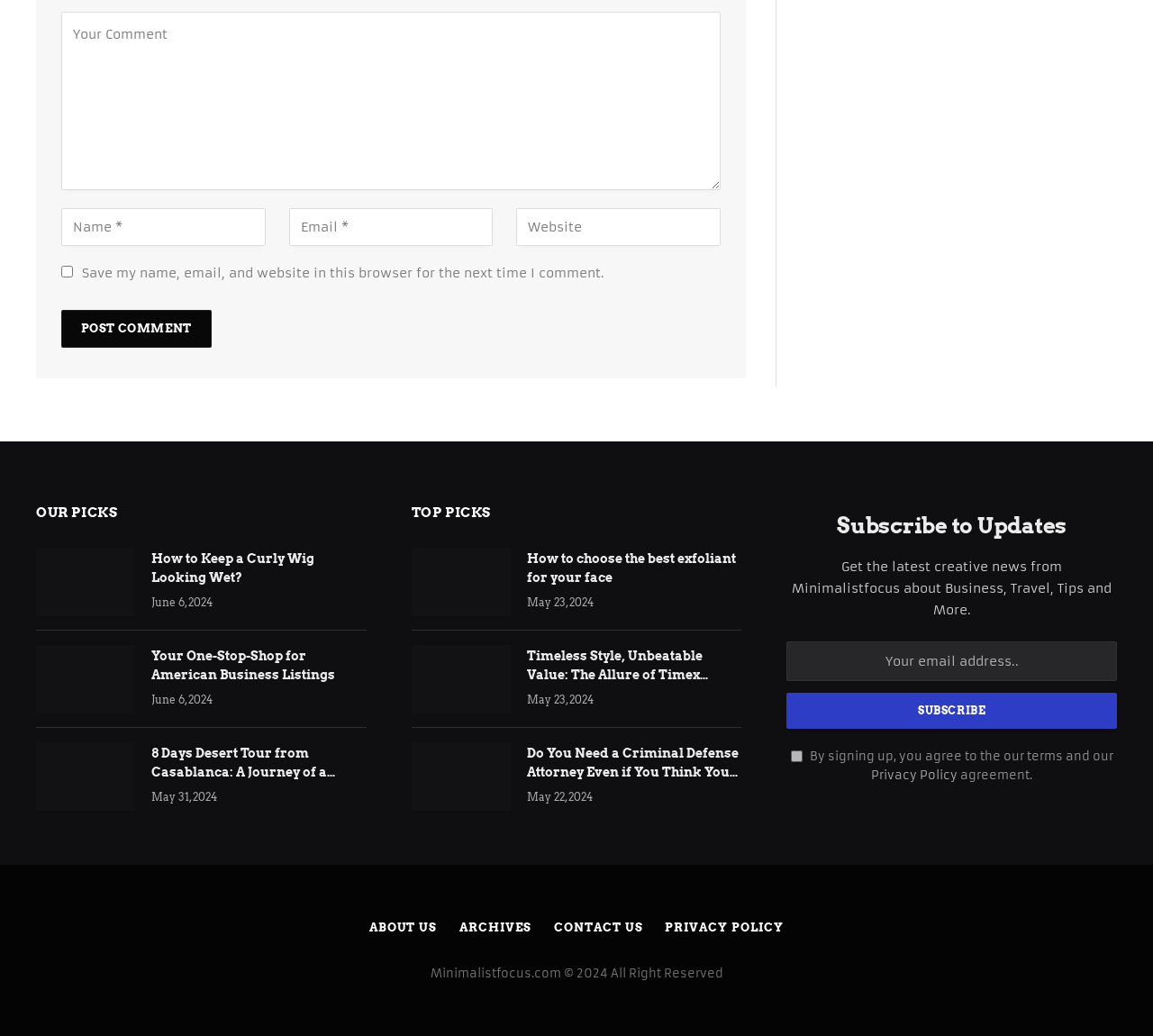Locate the bounding box coordinates of the region to be clicked to comply with the following instruction: "Read the article 'How to Keep a Curly Wig Looking Wet?'". The coordinates must be four float numbers between 0 and 1, in the form [left, top, right, bottom].

[0.031, 0.529, 0.117, 0.595]